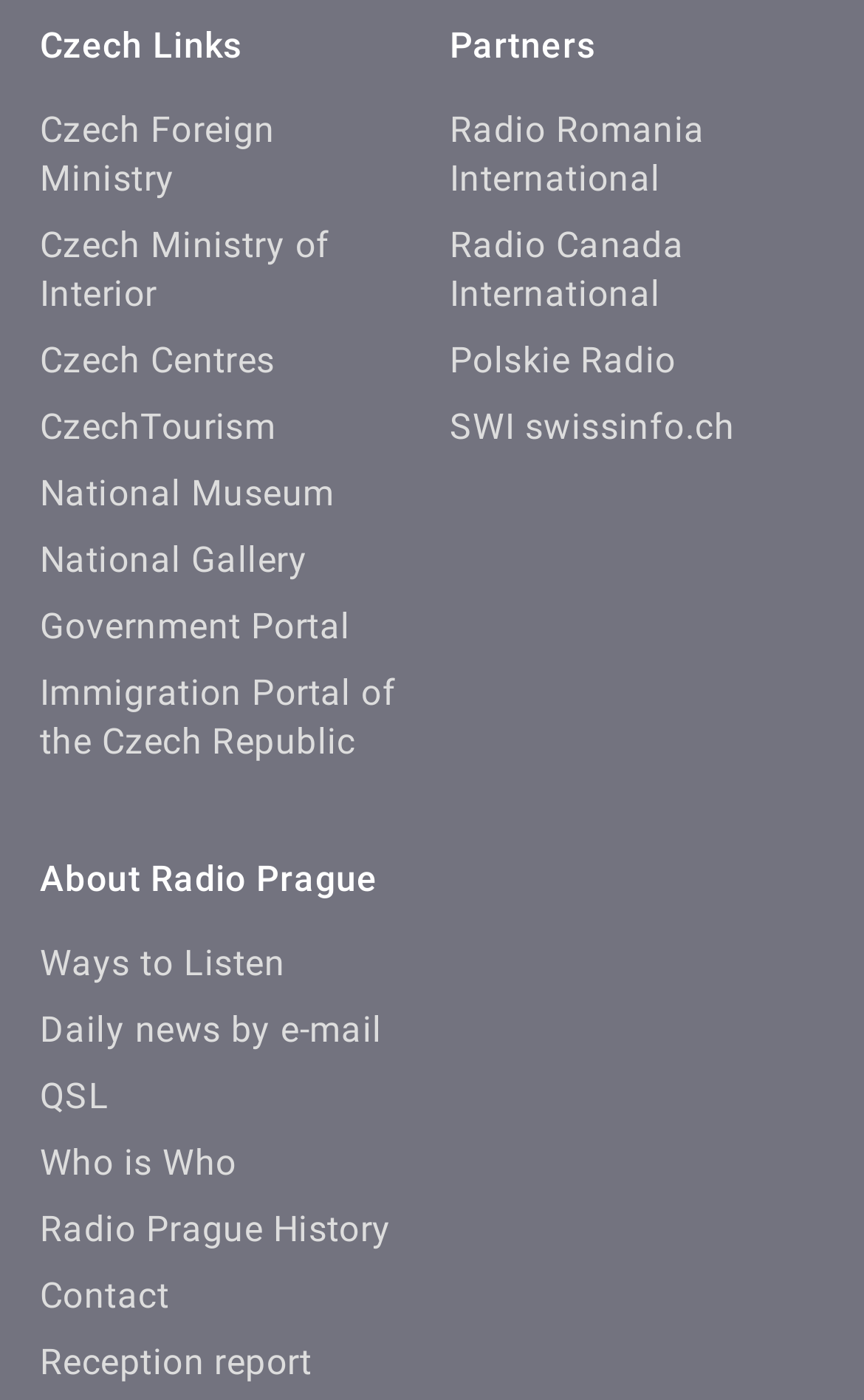Identify the bounding box for the given UI element using the description provided. Coordinates should be in the format (top-left x, top-left y, bottom-right x, bottom-right y) and must be between 0 and 1. Here is the description: Radio Canada International

[0.521, 0.16, 0.792, 0.225]